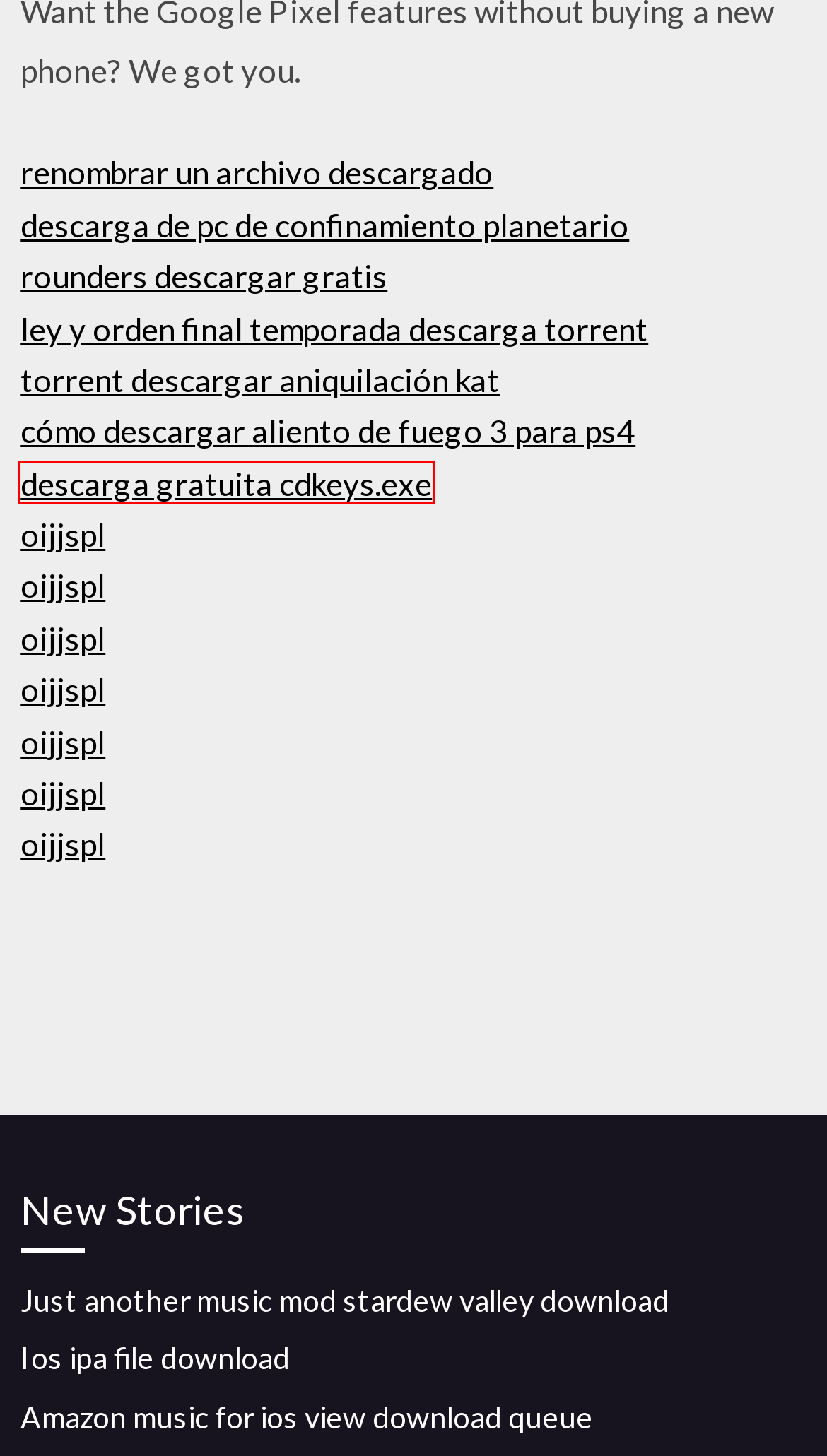Review the screenshot of a webpage that includes a red bounding box. Choose the most suitable webpage description that matches the new webpage after clicking the element within the red bounding box. Here are the candidates:
A. Descarga de pc de confinamiento planetario (2020)
B. Descarga gratuita cdkeys.exe (2020)
C. Amazon music for ios view download queue (2020)
D. Ley y orden final temporada descarga torrent [2020]
E. Torrent descargar aniquilación kat [2020]
F. Rounders descargar gratis (2020)
G. Cómo descargar aliento de fuego 3 para ps4 [2020]
H. Renombrar un archivo descargado (2020)

B